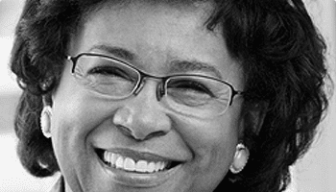What is the woman's facial expression?
Provide a well-explained and detailed answer to the question.

The caption describes the woman's face as showcasing a joyful expression, which implies that she is smiling and appears happy.